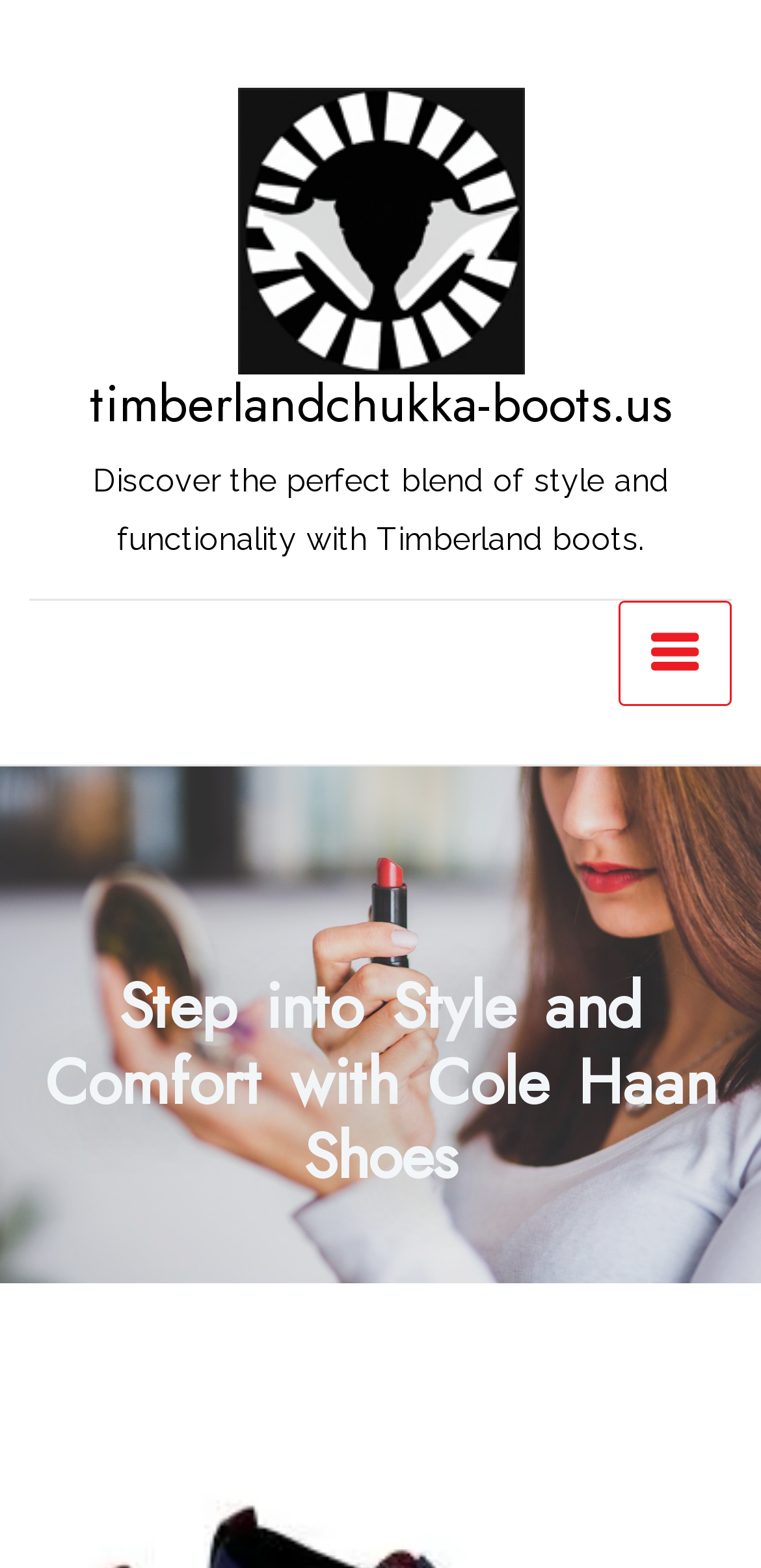Is there an image on the webpage? Examine the screenshot and reply using just one word or a brief phrase.

Yes